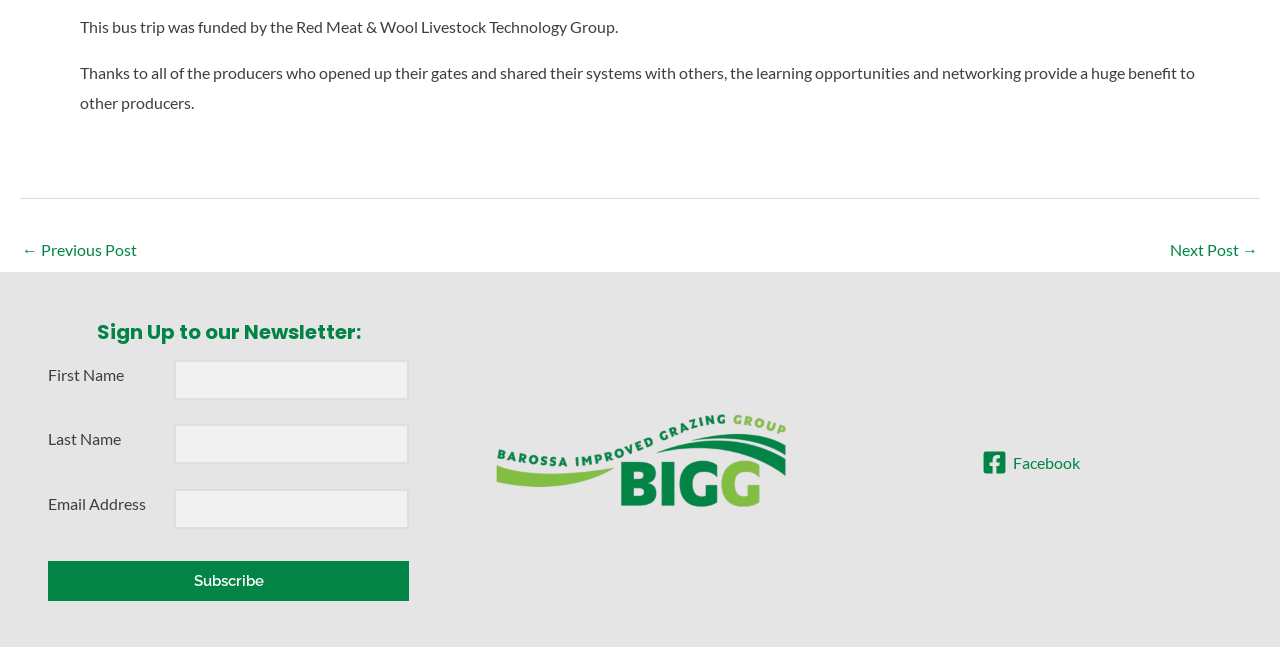What is the name of the group in the footer image?
Provide a comprehensive and detailed answer to the question.

The footer of the webpage has an image with a caption 'Barossa Improved Grazing Group', indicating that the image is related to this group.